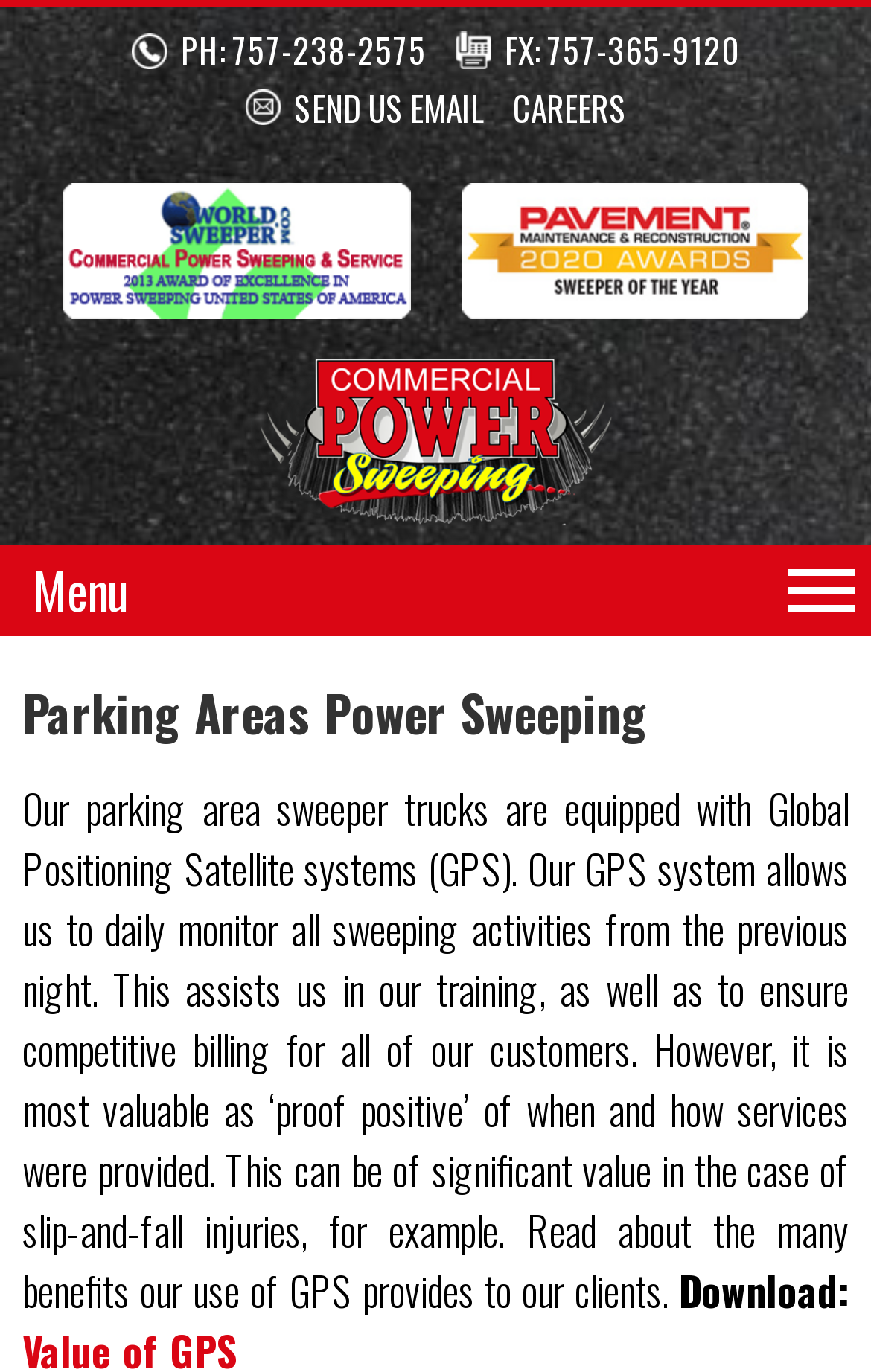What is the purpose of the GPS system?
Carefully analyze the image and provide a thorough answer to the question.

I read the text on the webpage that explains the purpose of the GPS system. According to the text, the GPS system allows the company to daily monitor all sweeping activities from the previous night.